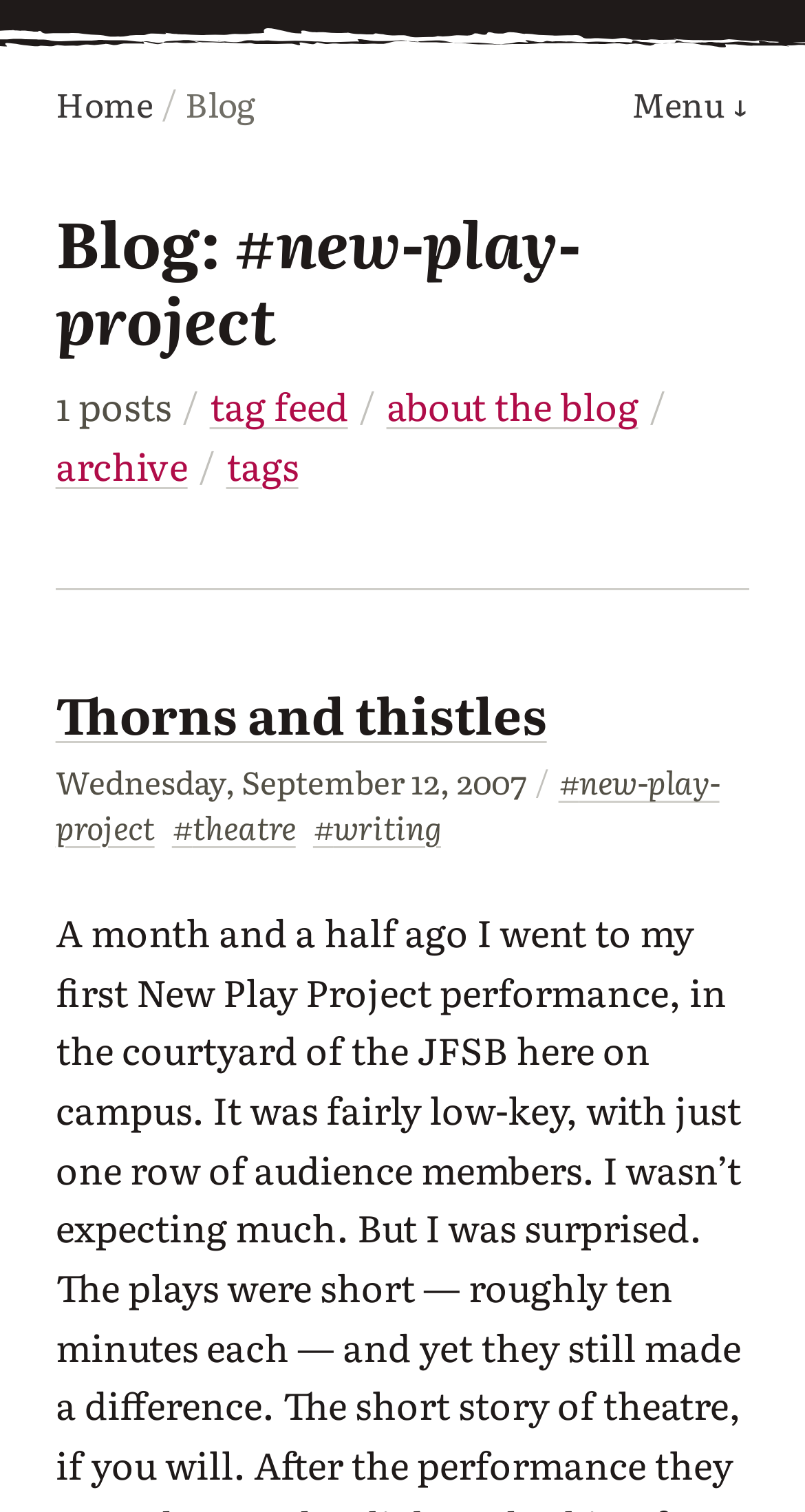Please identify the bounding box coordinates of the element's region that should be clicked to execute the following instruction: "Learn about 'High-Density Mobile Storage'". The bounding box coordinates must be four float numbers between 0 and 1, i.e., [left, top, right, bottom].

None